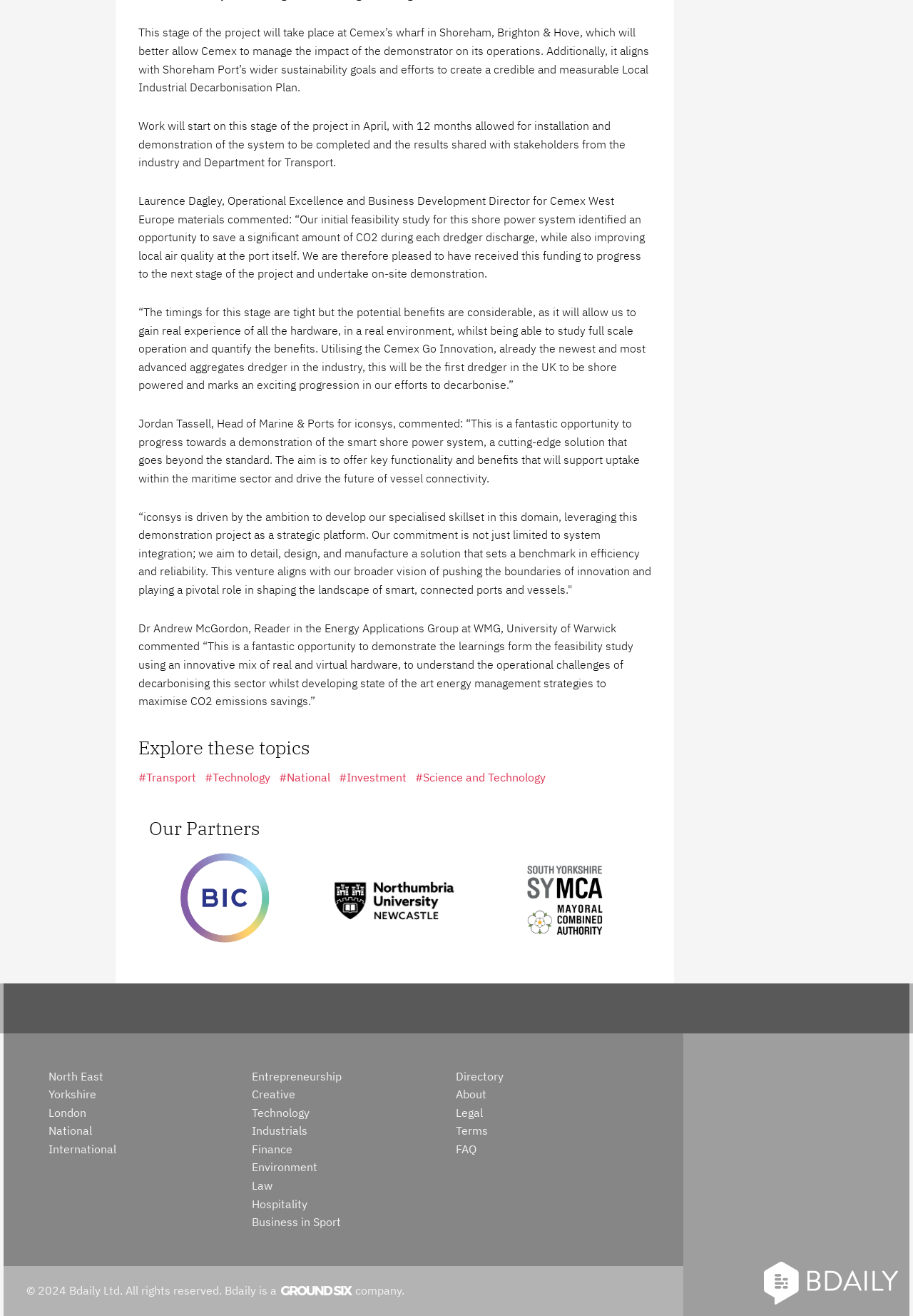Please provide the bounding box coordinates for the UI element as described: "title="South Yorkshire Mayoral Combined Authority"". The coordinates must be four floats between 0 and 1, represented as [left, top, right, bottom].

[0.538, 0.677, 0.702, 0.687]